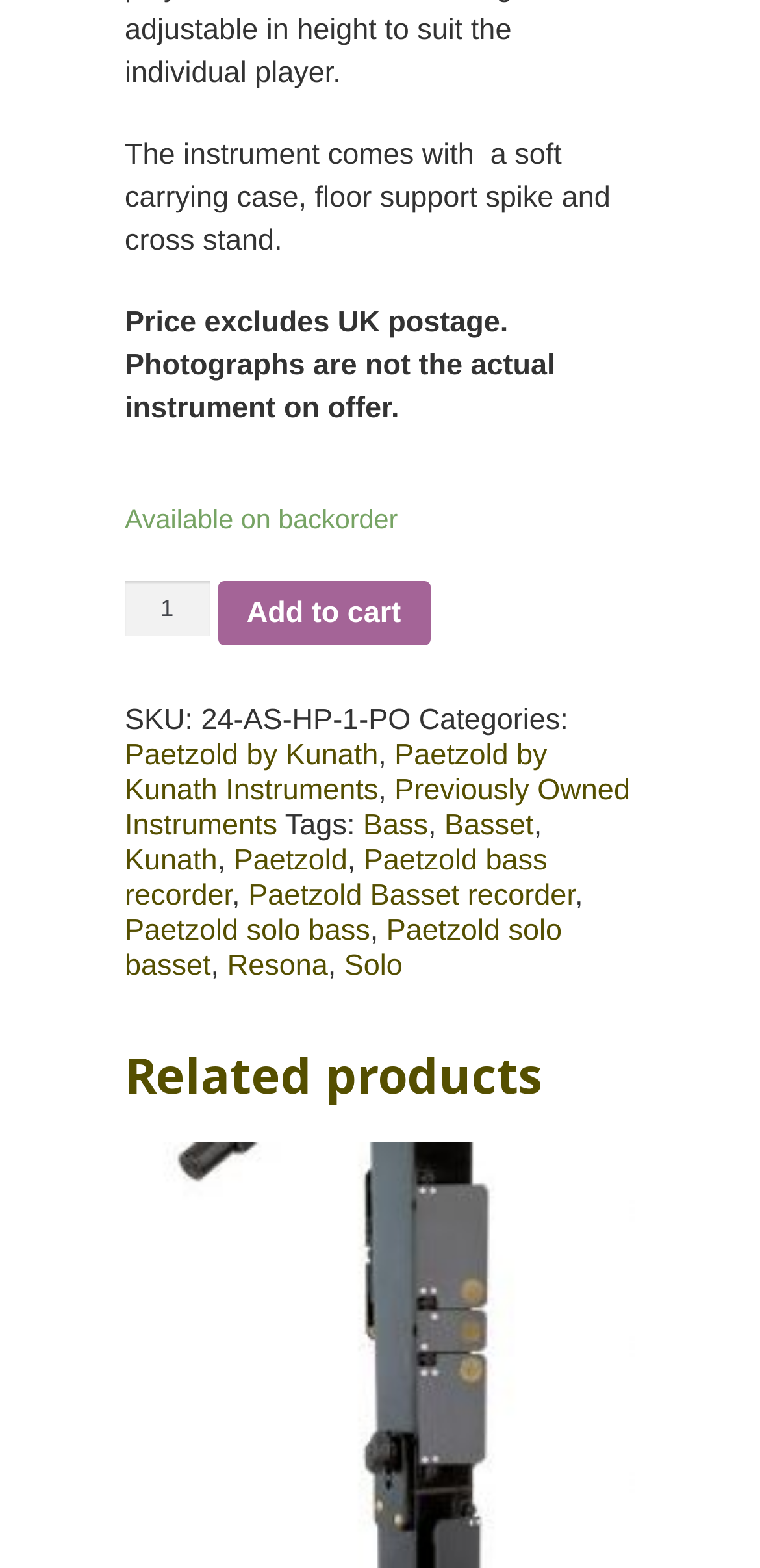Identify the bounding box coordinates for the UI element described by the following text: "Paetzold bass recorder". Provide the coordinates as four float numbers between 0 and 1, in the format [left, top, right, bottom].

[0.164, 0.538, 0.72, 0.582]